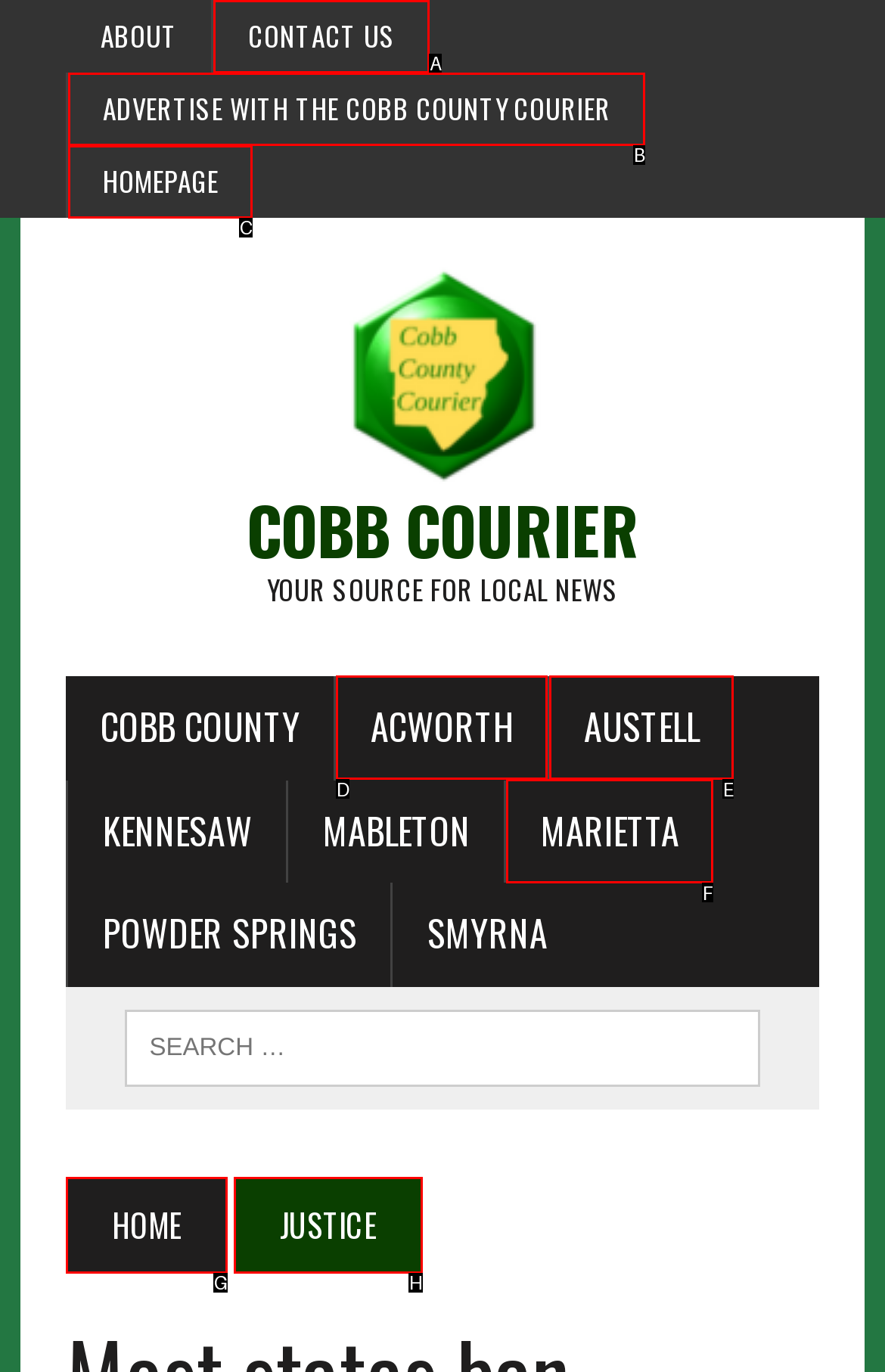Find the option that best fits the description: Austell. Answer with the letter of the option.

E